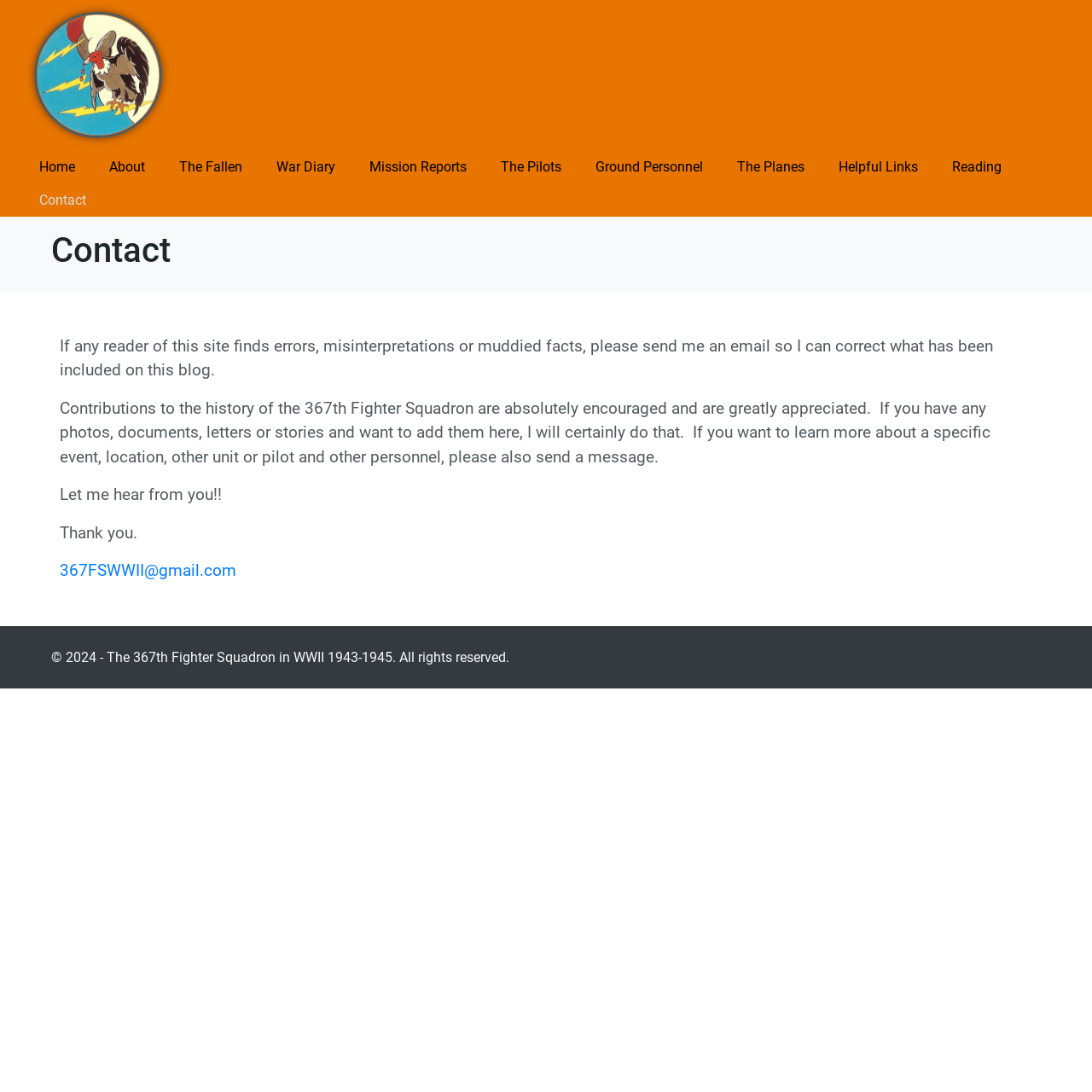Provide a one-word or short-phrase response to the question:
What is the purpose of the 'Contact' page?

To correct errors and contribute to history